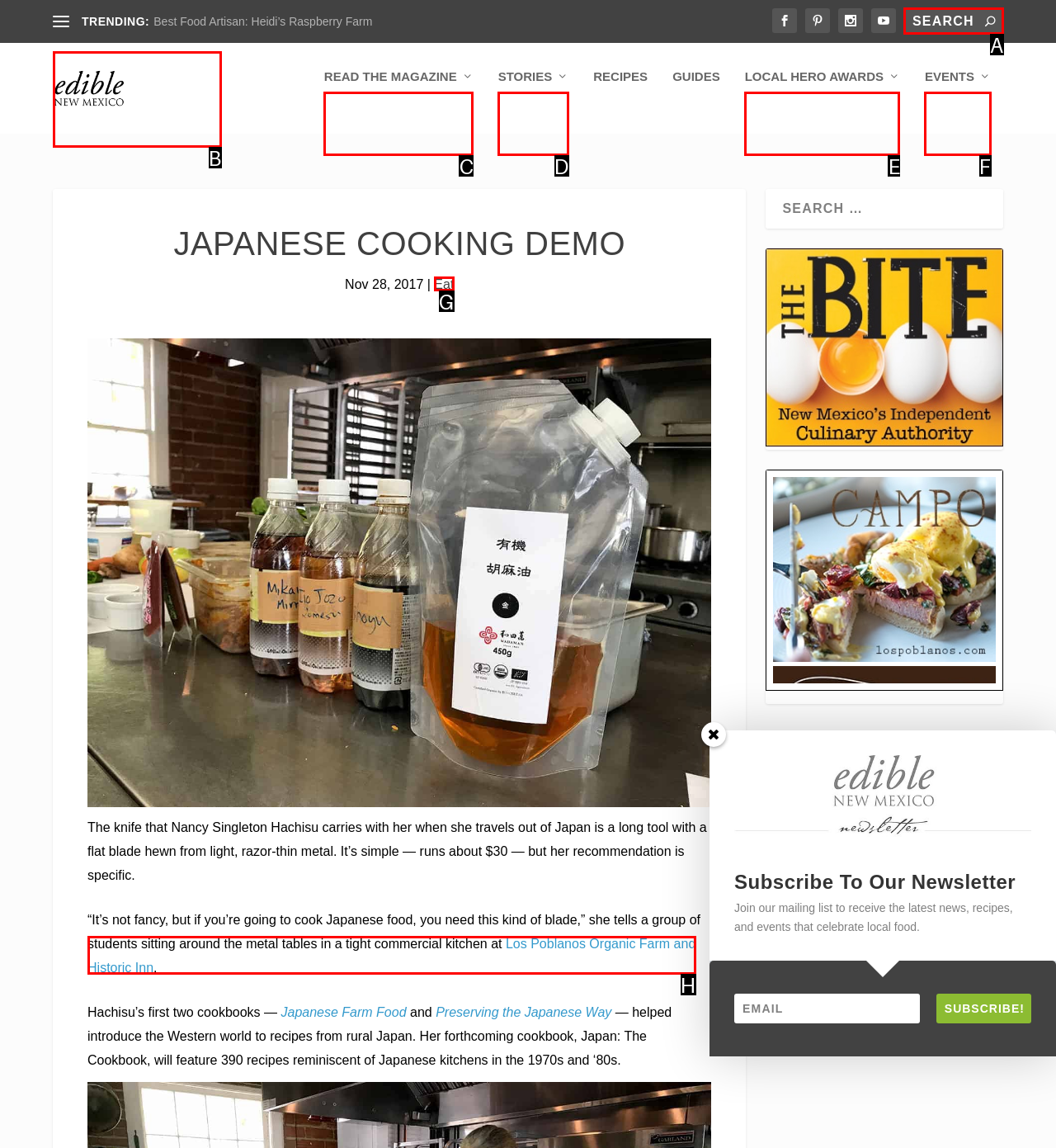Choose the HTML element to click for this instruction: Search for something Answer with the letter of the correct choice from the given options.

A